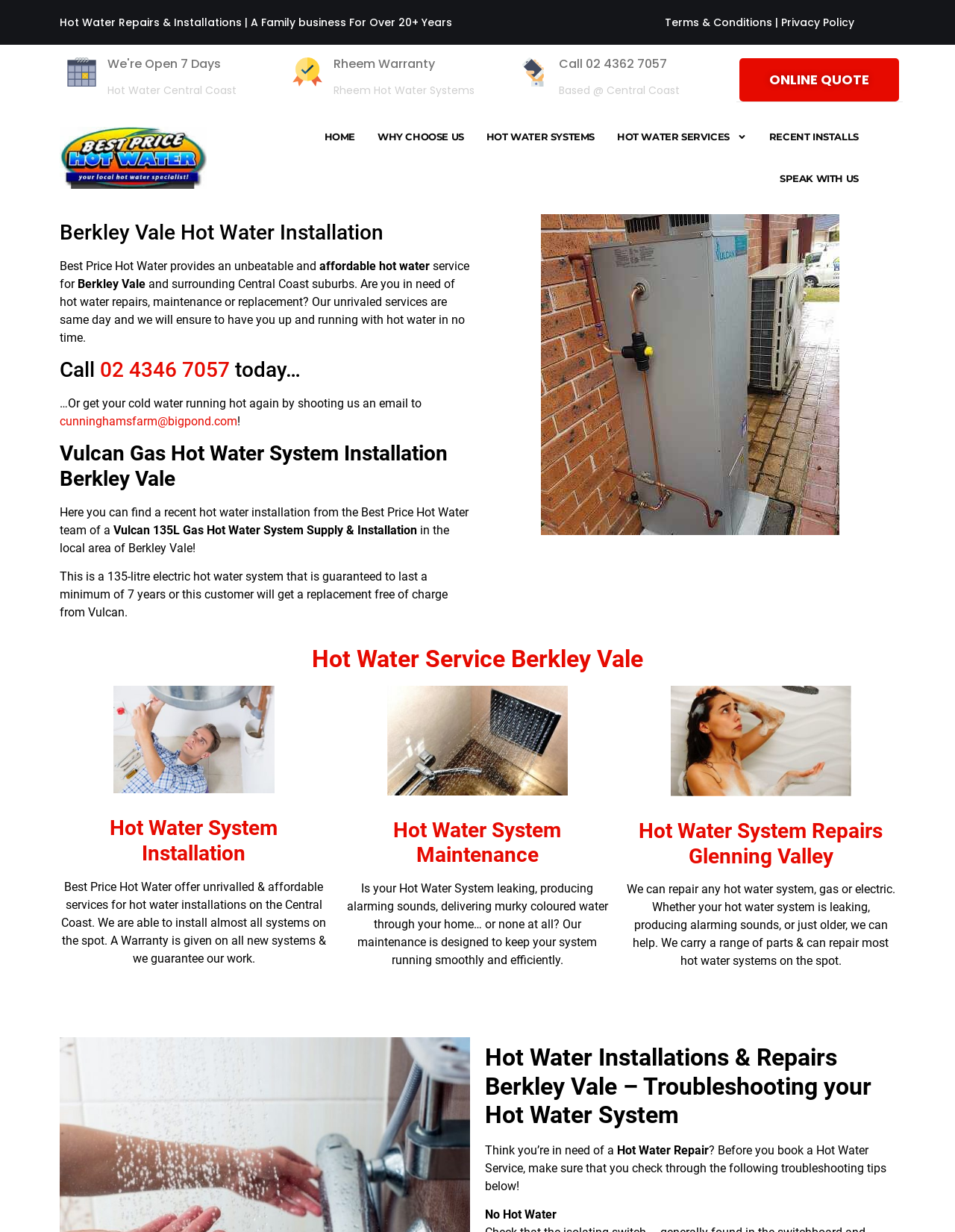What is the email address to contact for hot water service?
Please answer the question with as much detail as possible using the screenshot.

The email address can be found in the link 'cunninghamsfarm@bigpond.com'.